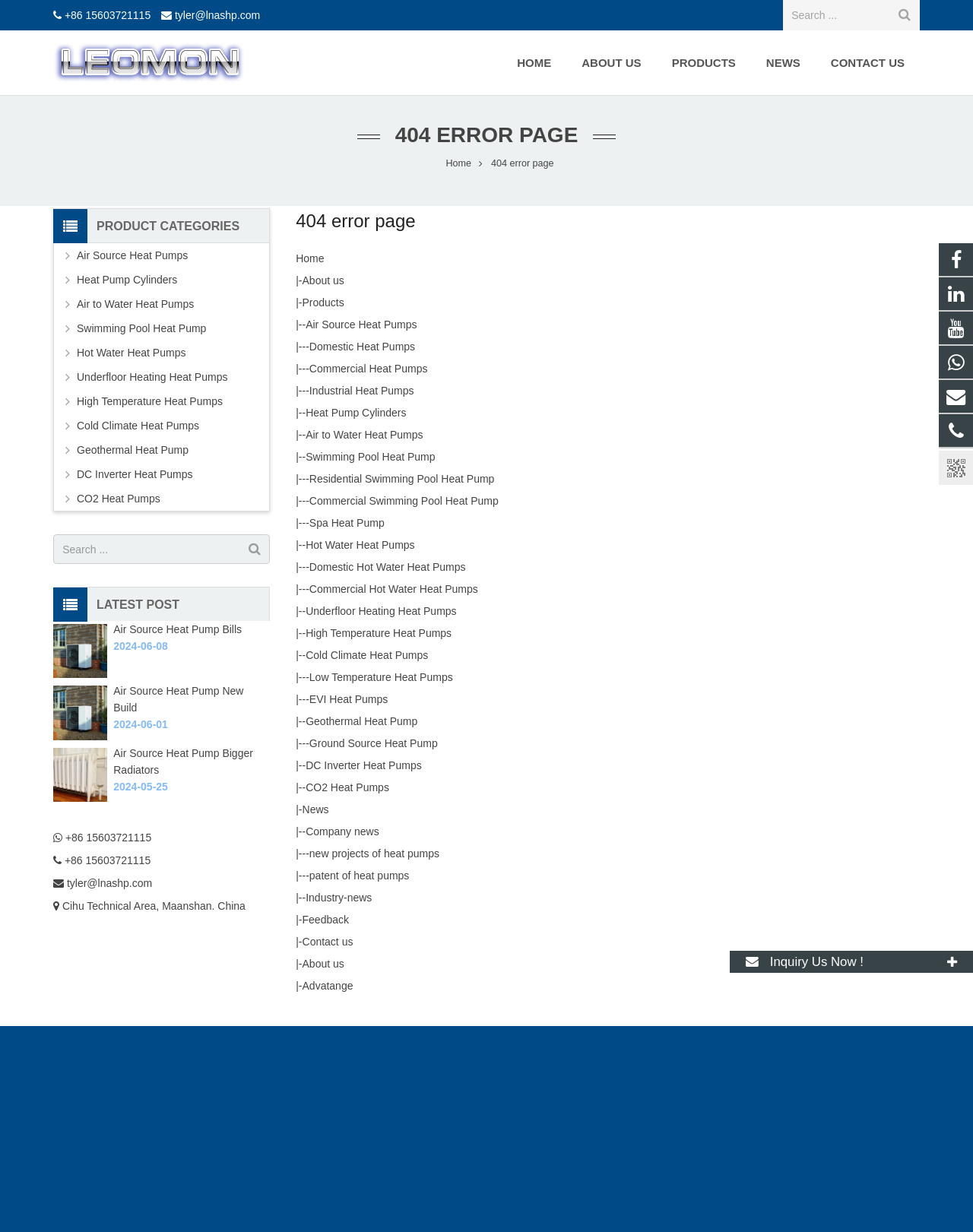Identify and provide the main heading of the webpage.

404 ERROR PAGE